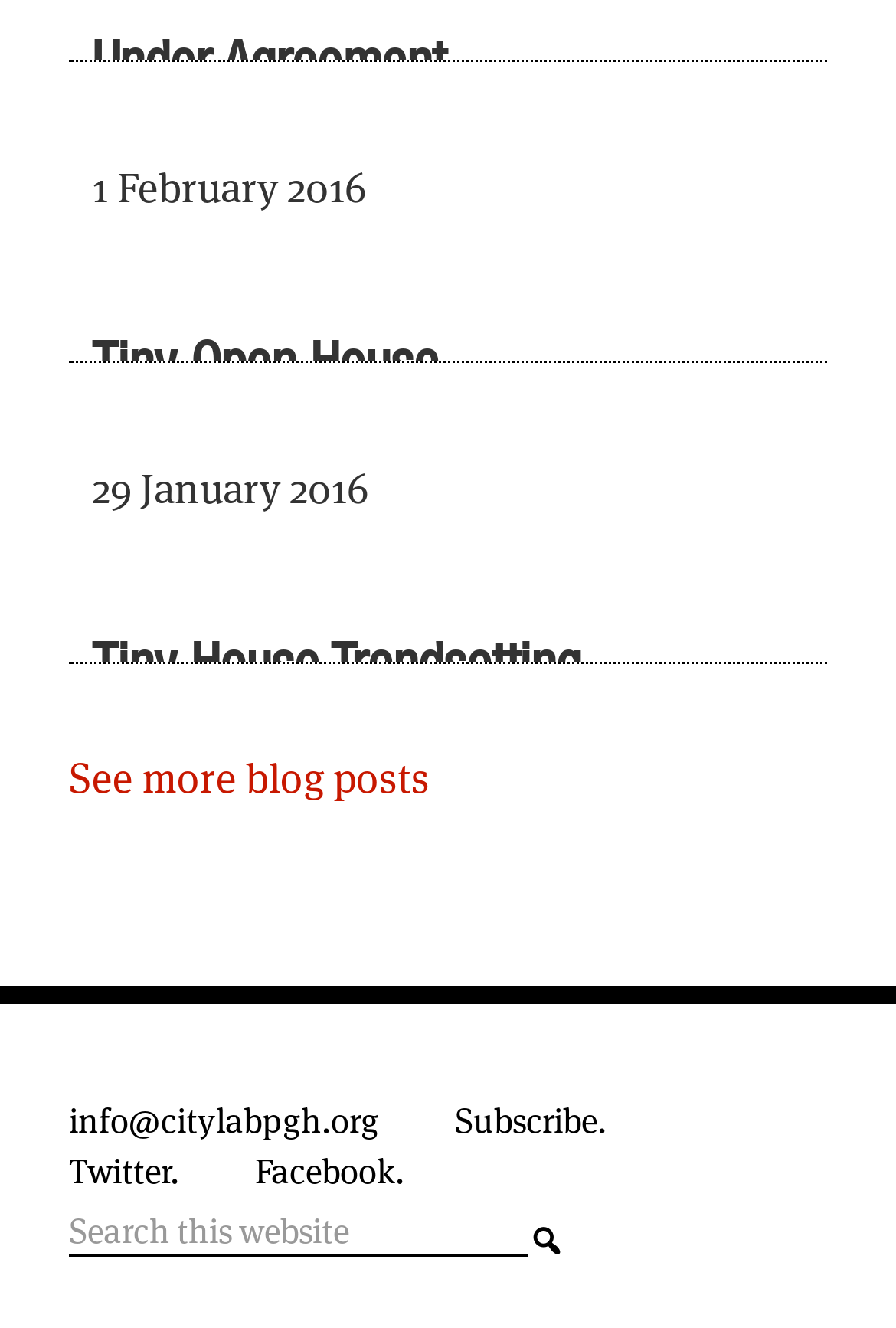Using the provided element description, identify the bounding box coordinates as (top-left x, top-left y, bottom-right x, bottom-right y). Ensure all values are between 0 and 1. Description: See more blog posts

[0.077, 0.566, 0.479, 0.606]